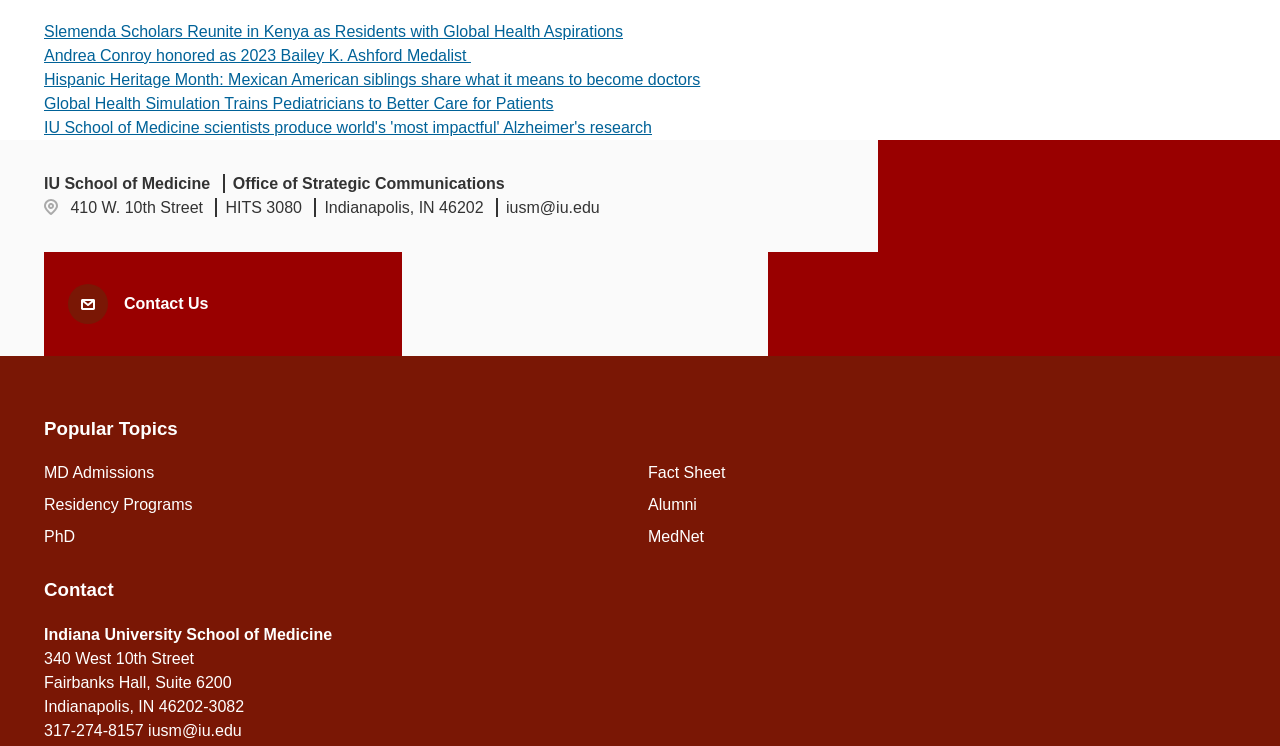Answer this question in one word or a short phrase: What is the phone number of the school?

317-274-8157